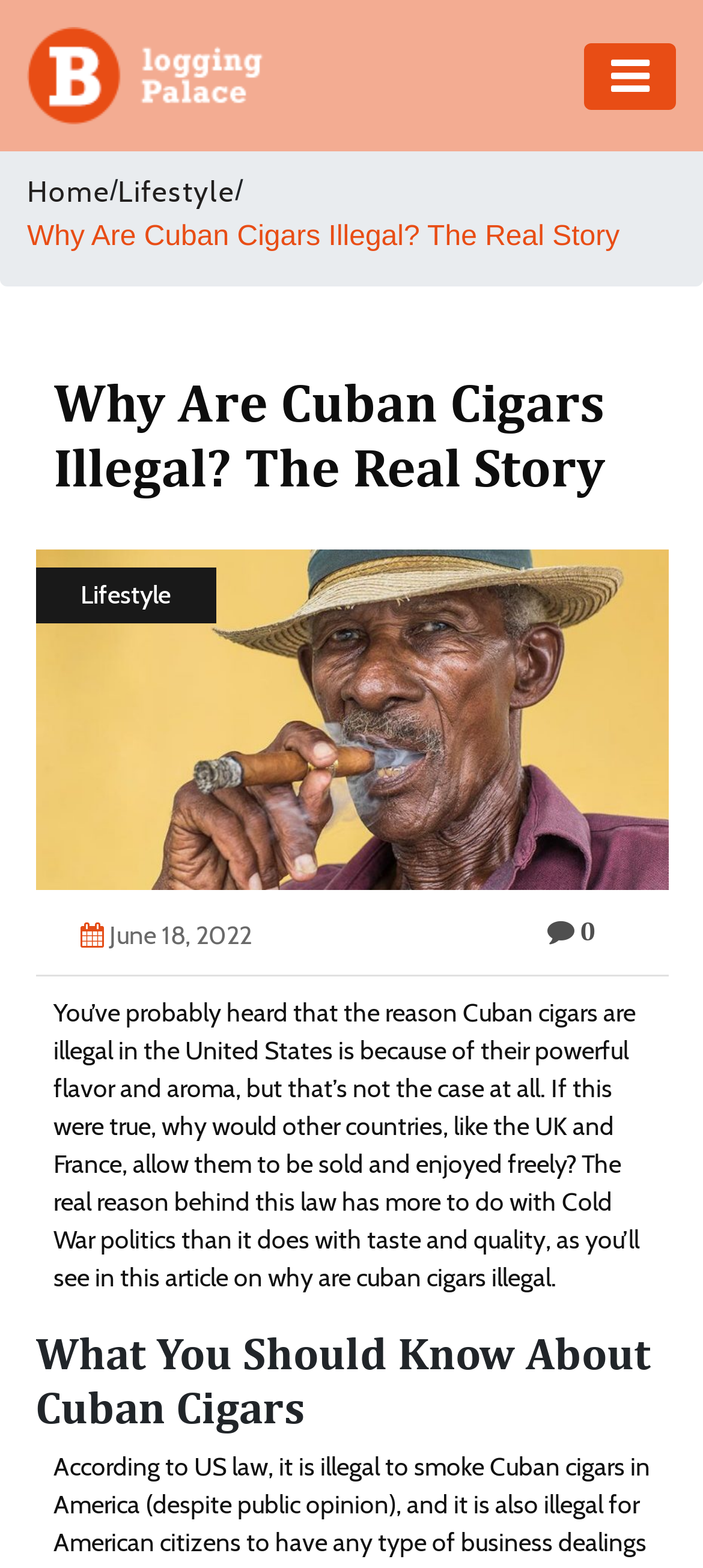What is the date of the article?
Please craft a detailed and exhaustive response to the question.

The date of the article can be found in the text 'June 18, 2022' which is located below the title and above the introductory paragraph.